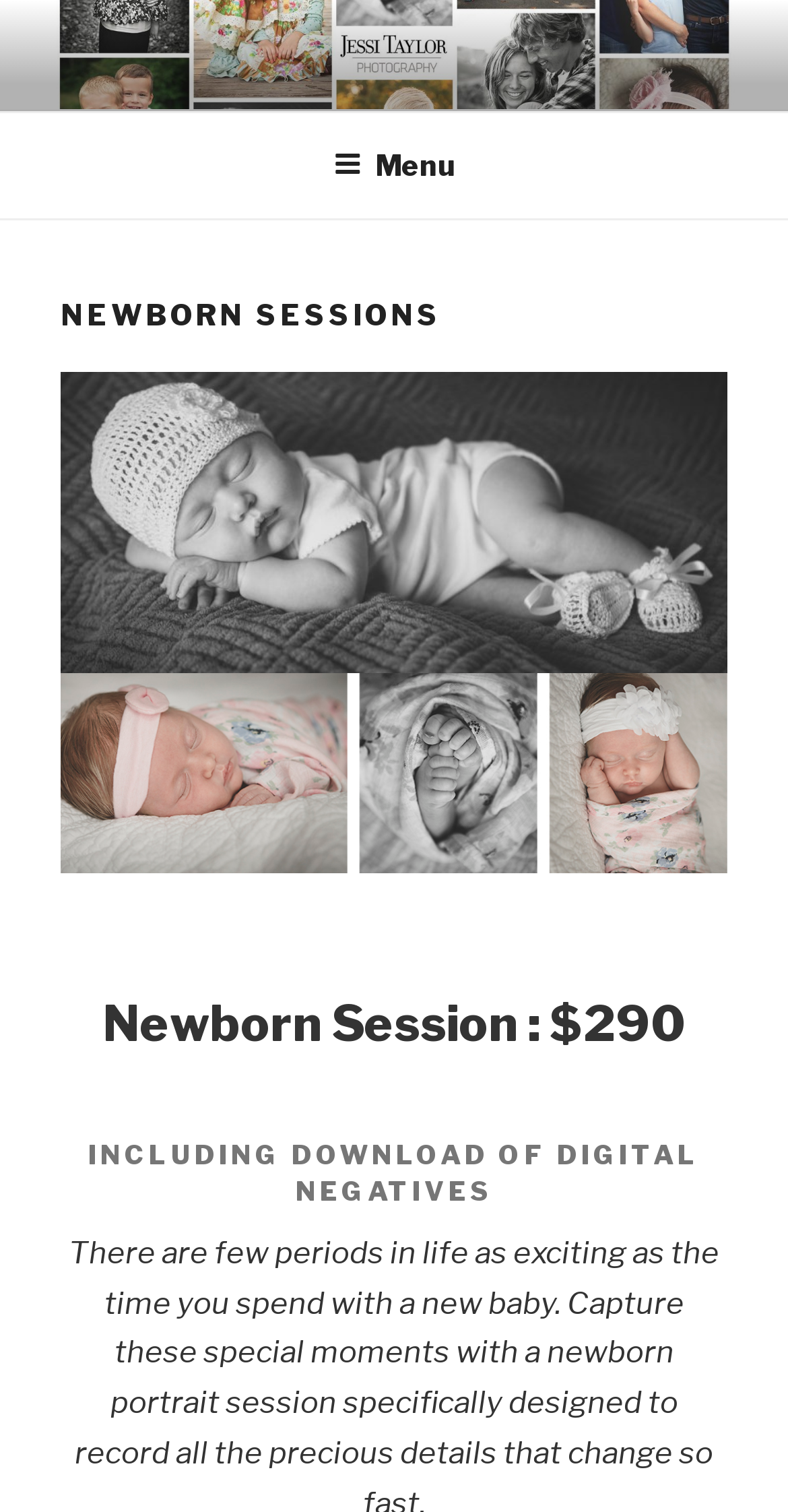From the webpage screenshot, predict the bounding box coordinates (top-left x, top-left y, bottom-right x, bottom-right y) for the UI element described here: Menu

[0.386, 0.076, 0.614, 0.142]